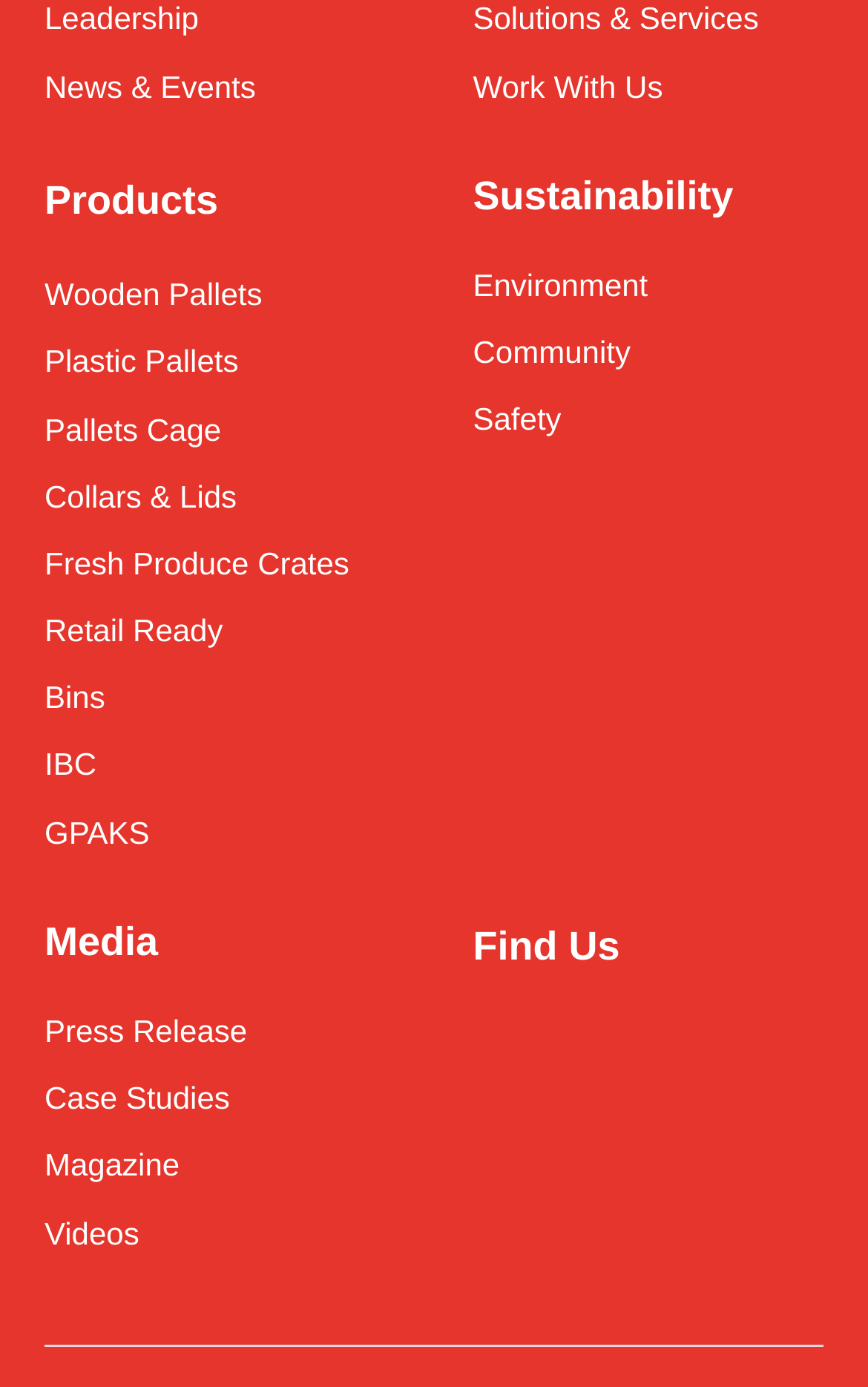Please find and report the bounding box coordinates of the element to click in order to perform the following action: "Learn about sustainability". The coordinates should be expressed as four float numbers between 0 and 1, in the format [left, top, right, bottom].

[0.545, 0.125, 0.845, 0.157]